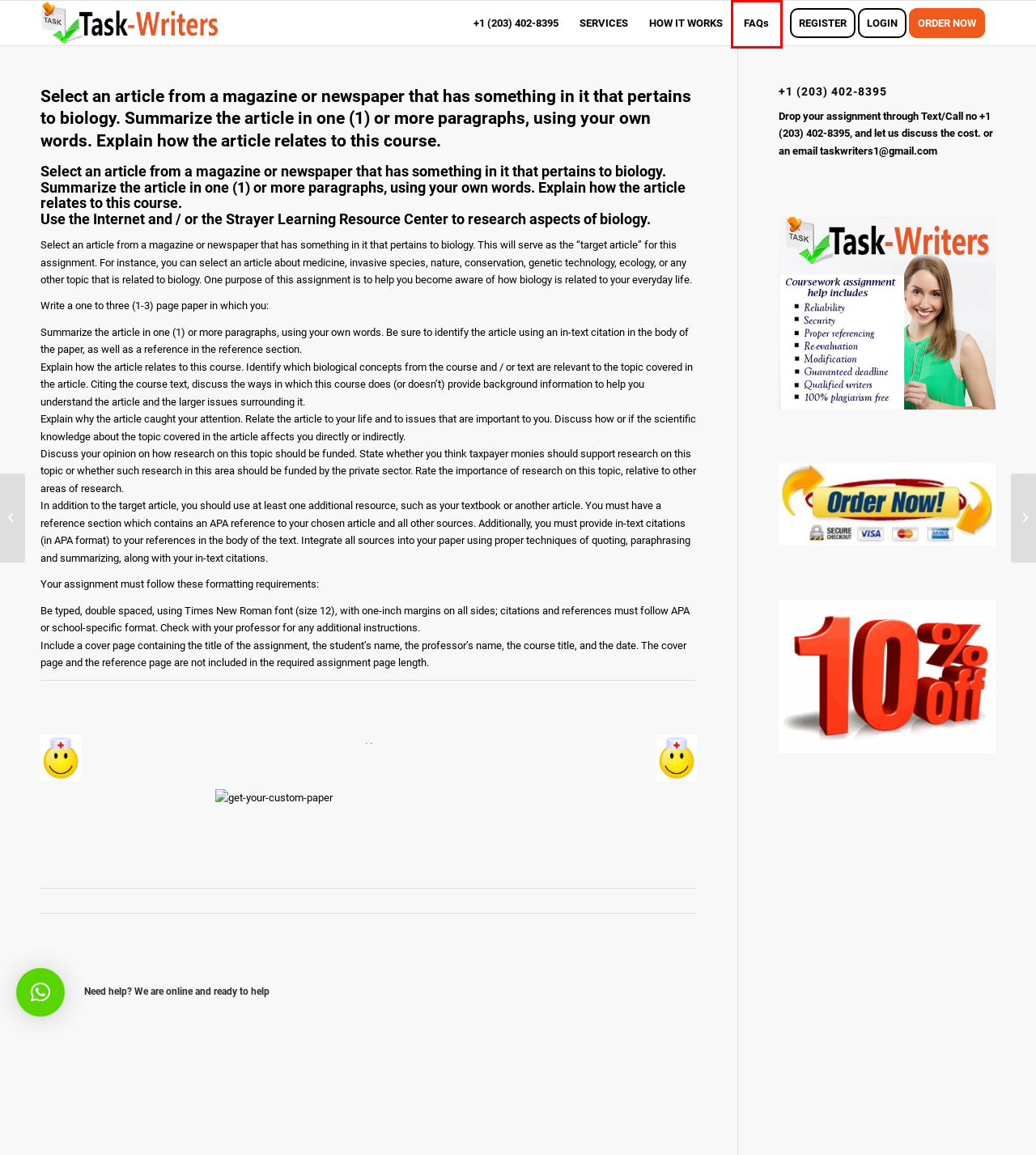Given a webpage screenshot with a UI element marked by a red bounding box, choose the description that best corresponds to the new webpage that will appear after clicking the element. The candidates are:
A. Tasks Writer
B. Task-writers.com terms and Conditions - Tasks Writer
C. FAQs - Tasks Writer
D. Privacy Policy - Tasks Writer
E. Order_1107623 - Tasks Writer
F. why you can subtract exponents when you are dividing two things same base - Tasks Writer
G. NRS 433 Week 2 Rough Draft Qualitative Research Critique And Ethical Consideration - Tasks Writer
H. CHEAP ESSAY HELP FROM PROFESSIONAL ESSAY WRITERS - Tasks Writer

C